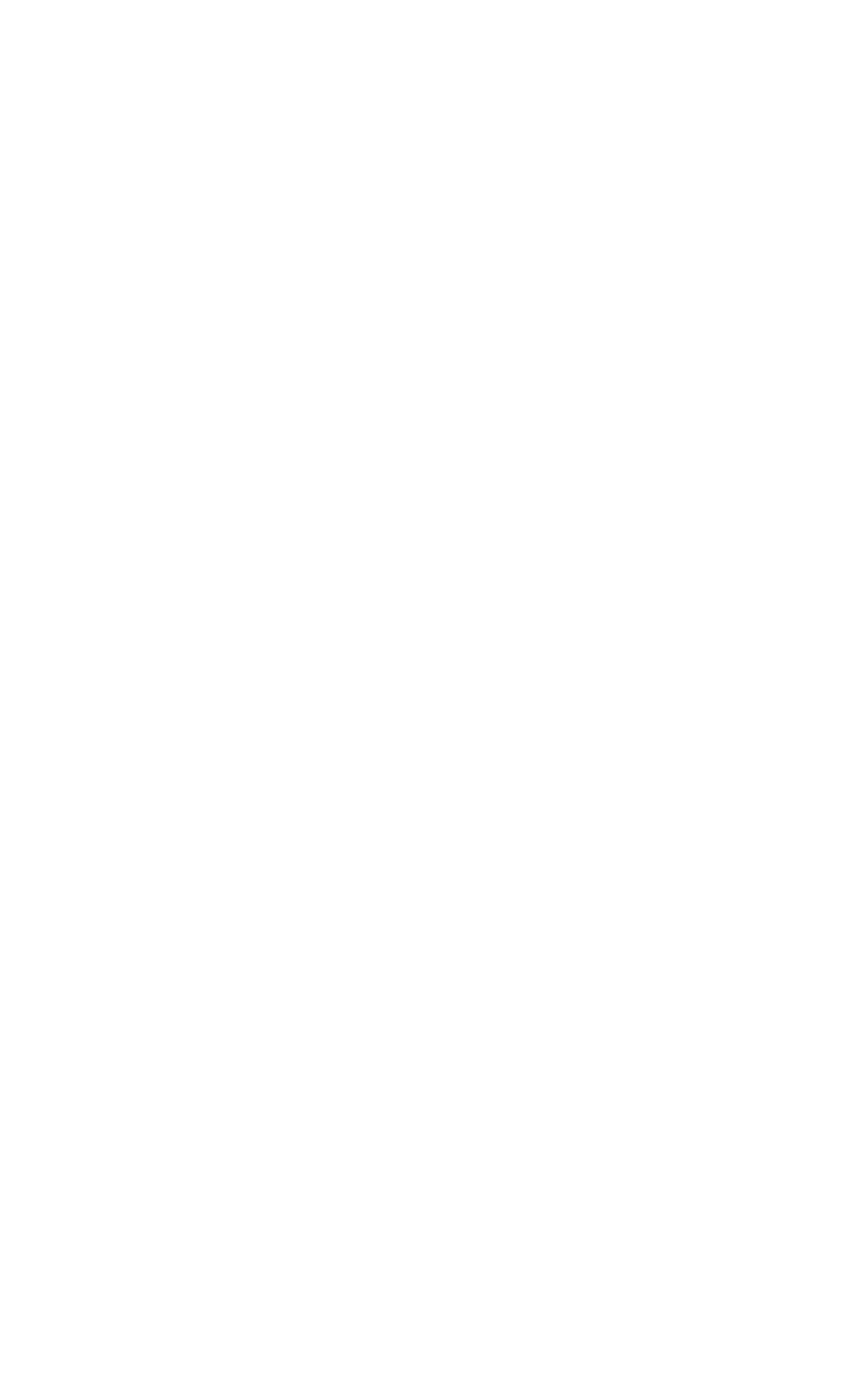Determine the coordinates of the bounding box that should be clicked to complete the instruction: "Learn about forklift training". The coordinates should be represented by four float numbers between 0 and 1: [left, top, right, bottom].

[0.026, 0.182, 0.962, 0.244]